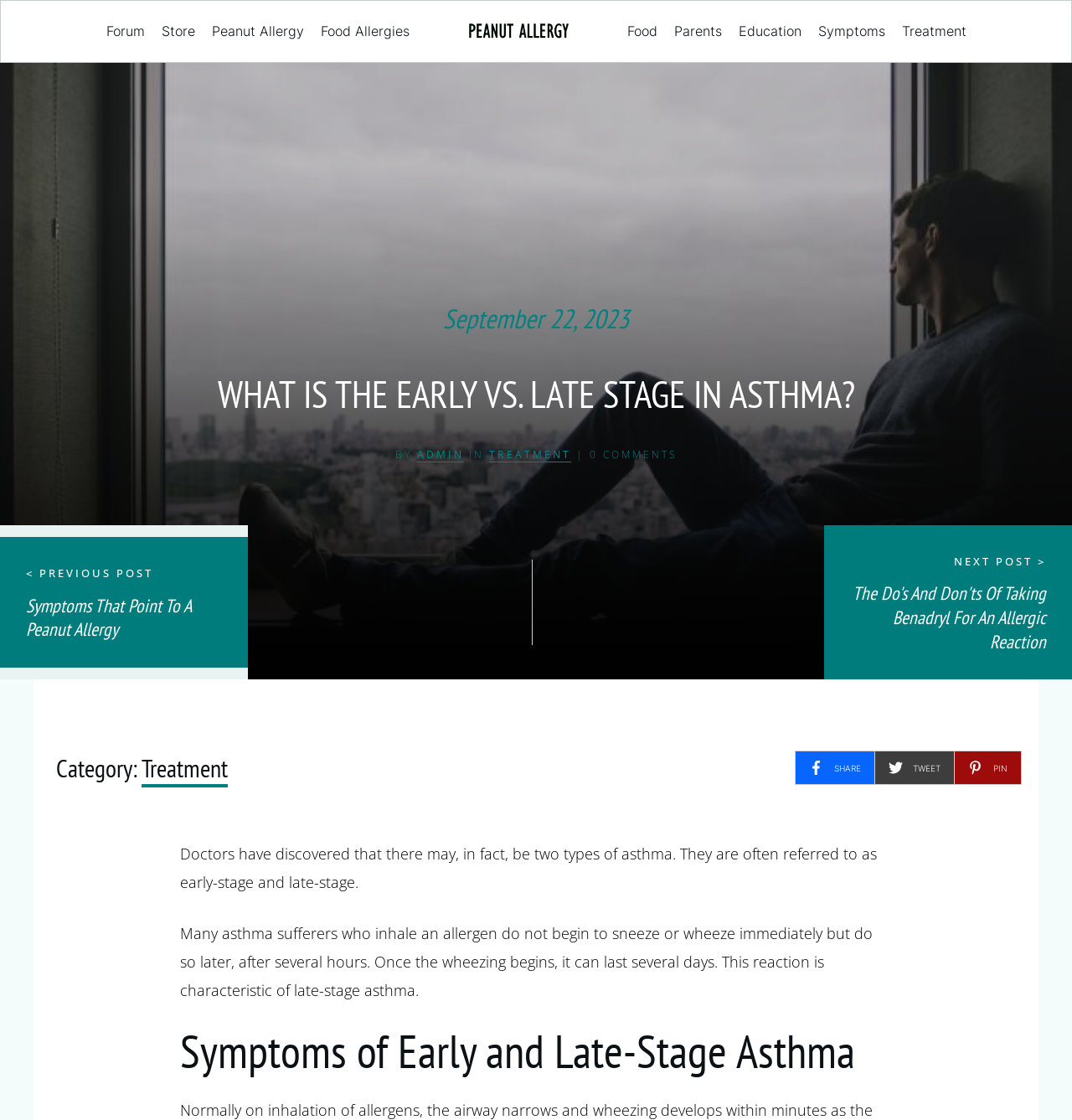Determine the bounding box for the described UI element: "Treatment".

[0.841, 0.021, 0.901, 0.035]